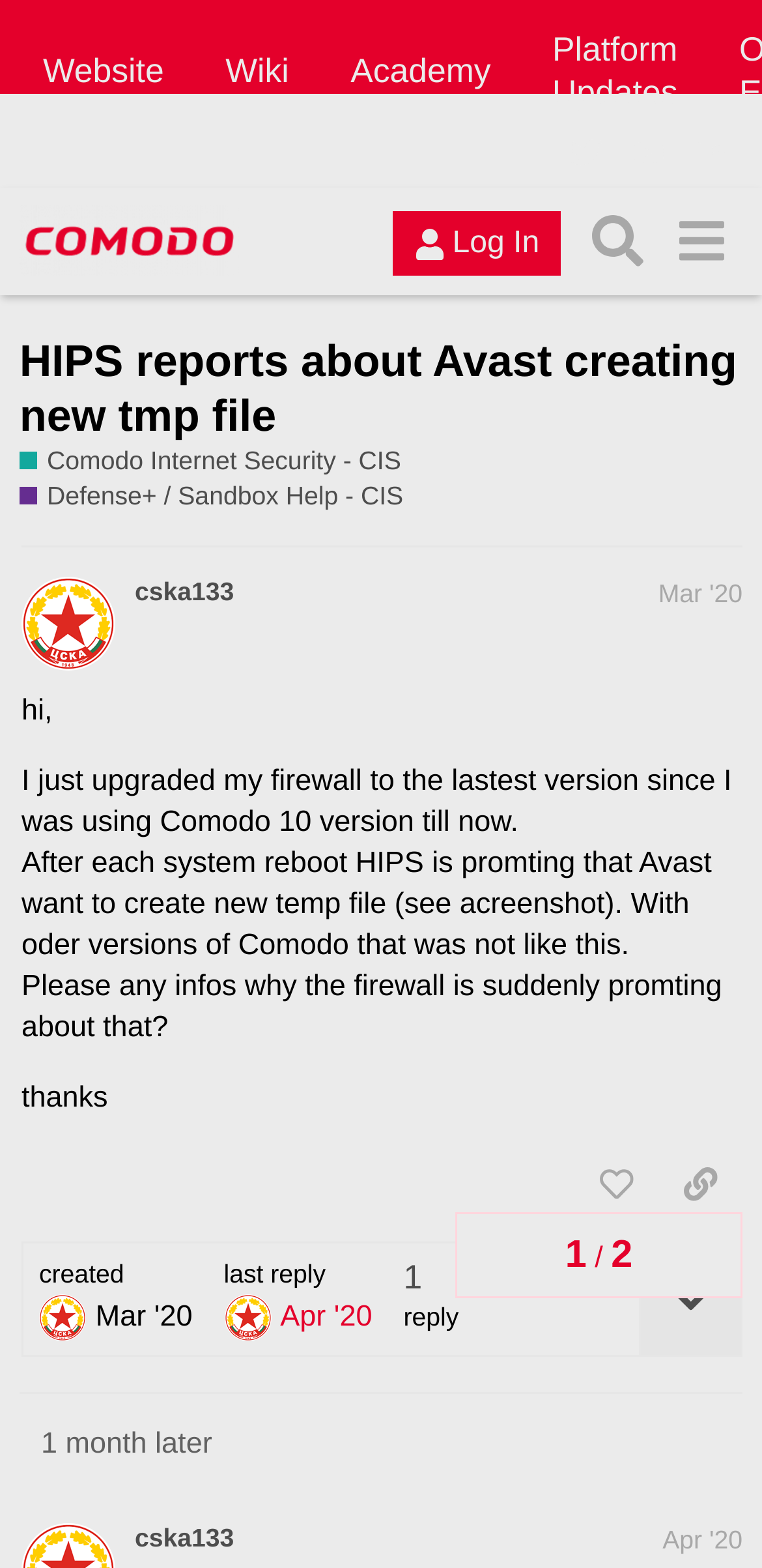Describe all the visual and textual components of the webpage comprehensively.

This webpage appears to be a forum discussion thread on the Comodo Internet Security forum. At the top, there is a header section with links to the website, wiki, academy, and platform updates. Below this, there is a secondary header section with a link to the Comodo Forum, a login button, a search button, and a menu button.

The main content of the page is a discussion thread with two posts. The first post, labeled as "post #1 by @cska133", contains a heading with the username and date "cska133 Mar '20". The post itself is a block of text that describes an issue with the HIPS system prompting about Avast creating a new temp file after upgrading the firewall to the latest version. The post also includes a screenshot, which is not explicitly described in the accessibility tree.

Below the post, there are several buttons, including "like this post", "share a link to this post", and "expand topic details". There is also a timestamp indicating when the post was created.

The second post, which appears to be a response to the first post, is labeled as "cska133 Apr '20" and contains a similar heading with the username and date. This post is not explicitly described in the accessibility tree, but it appears to be a response to the original post.

At the very bottom of the page, there is a text label that says "1 month later", which may indicate a gap in time between the two posts.